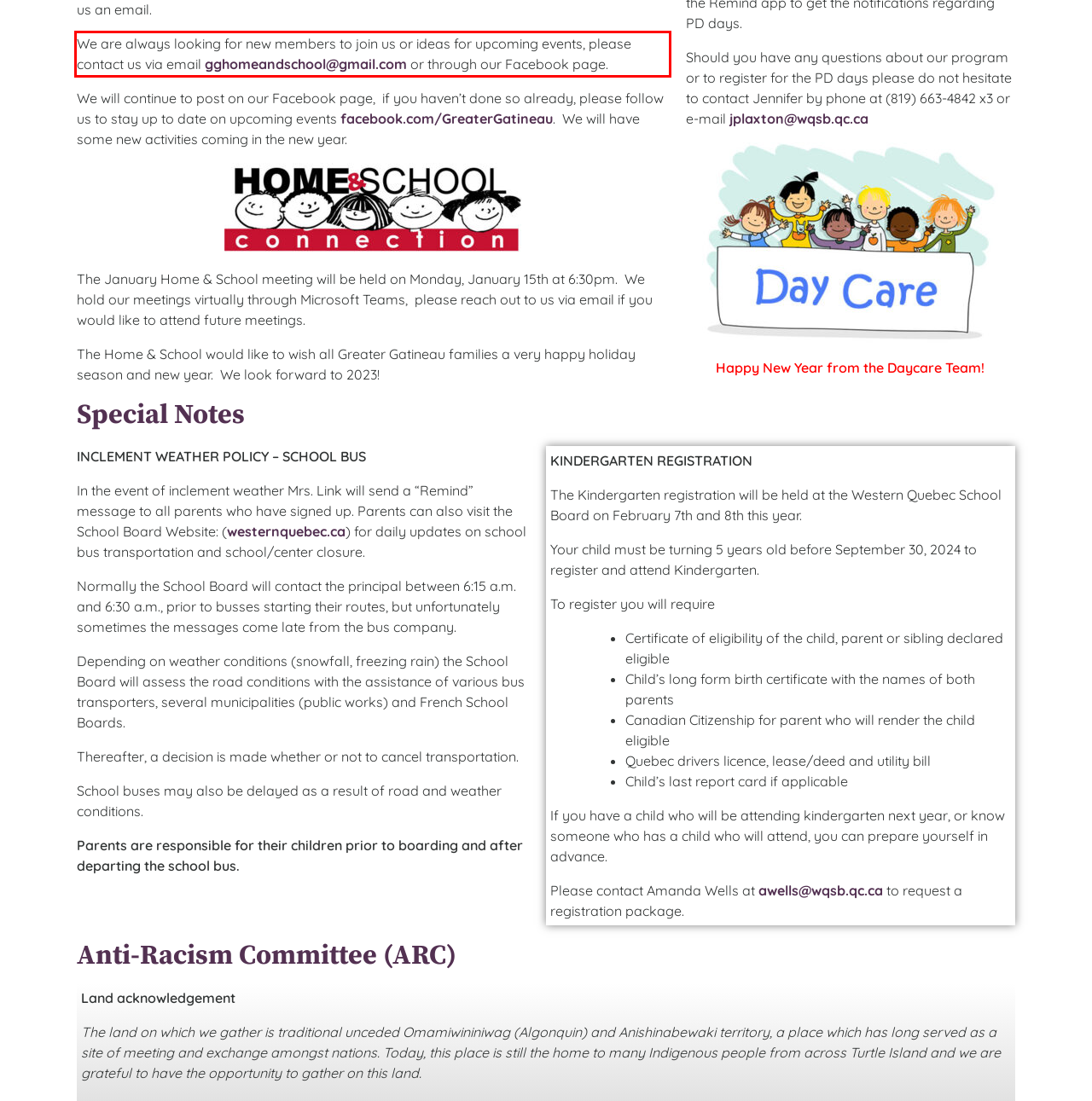You have a webpage screenshot with a red rectangle surrounding a UI element. Extract the text content from within this red bounding box.

We are always looking for new members to join us or ideas for upcoming events, please contact us via email gghomeandschool@gmail.com or through our Facebook page.